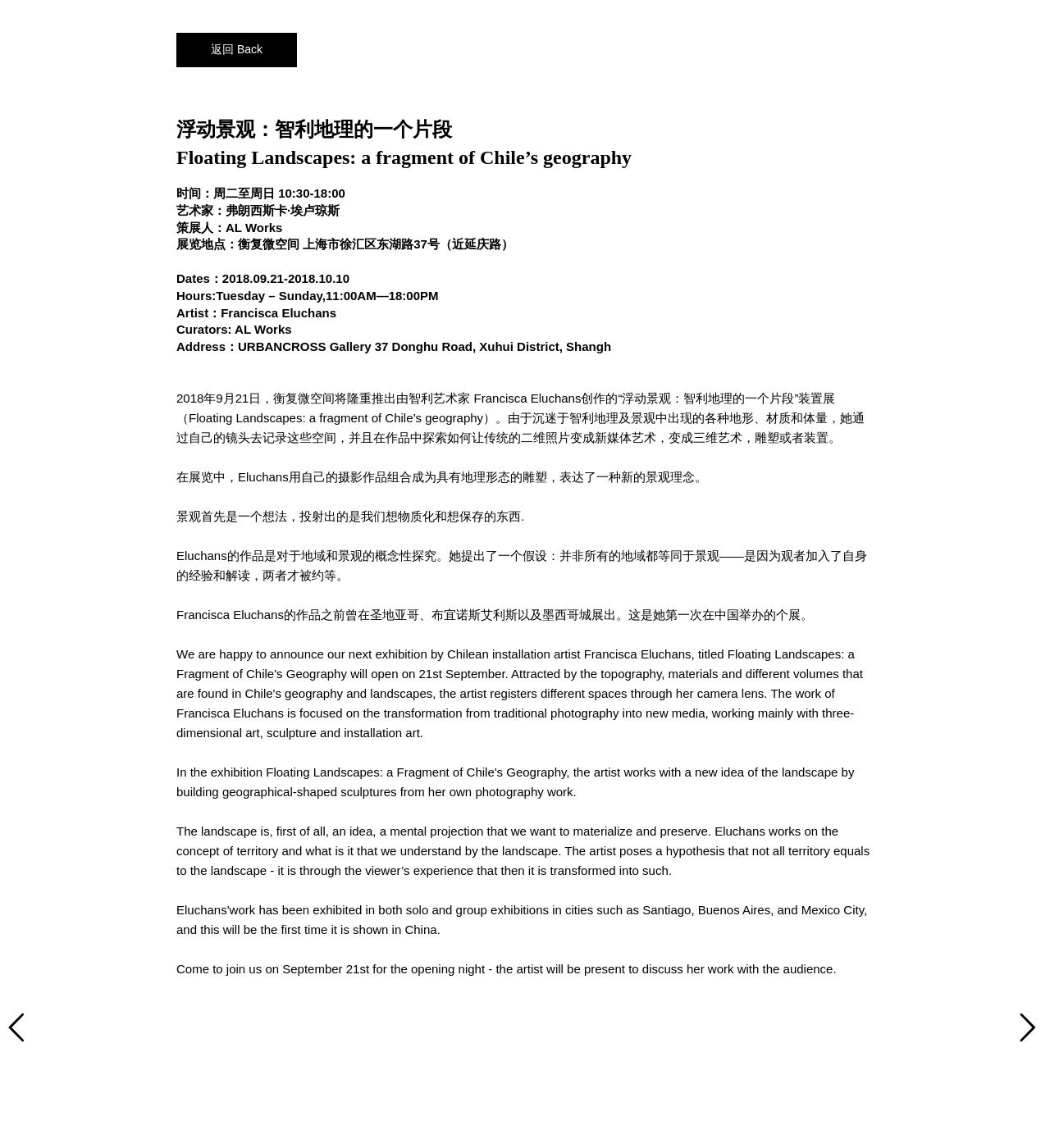Review the image closely and give a comprehensive answer to the question: What is the opening night of the exhibition?

The answer can be found in the StaticText element with the text 'Come to join us on September 21st for the opening night - the artist will be present to discuss her work with the audience'.